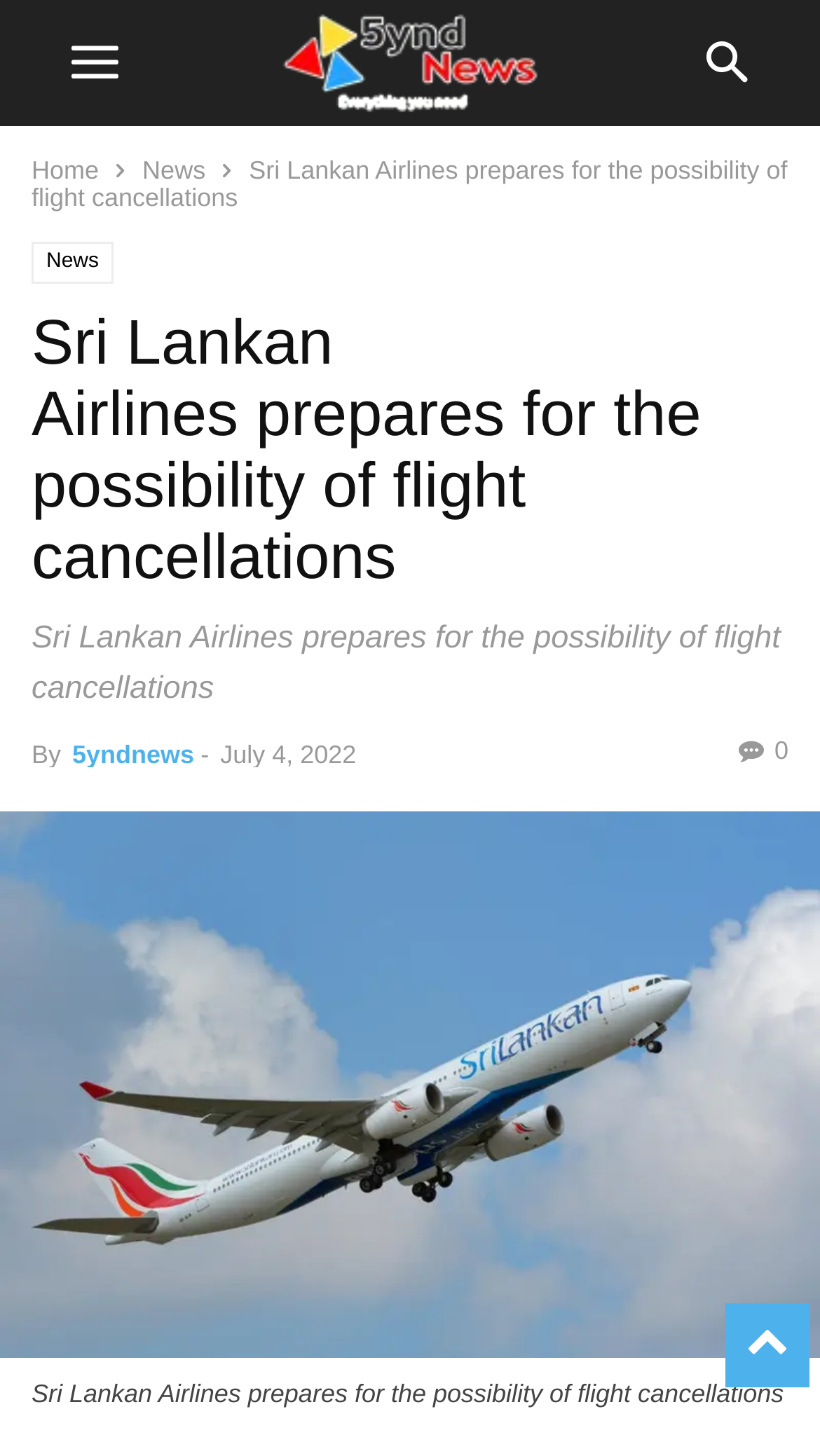What is the name of the airline mentioned?
By examining the image, provide a one-word or phrase answer.

Sri Lankan Airlines